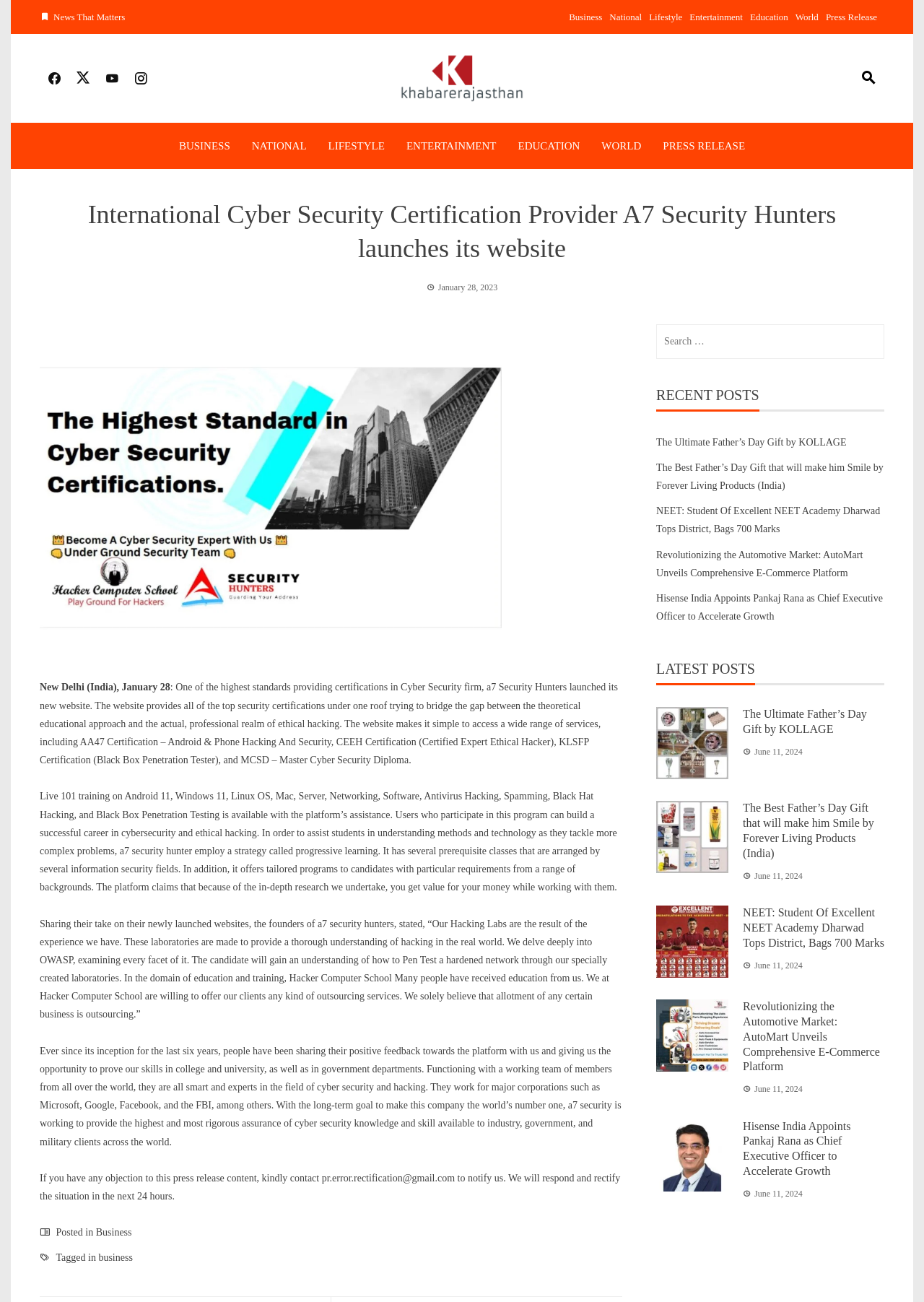Identify the coordinates of the bounding box for the element that must be clicked to accomplish the instruction: "View previous post".

None